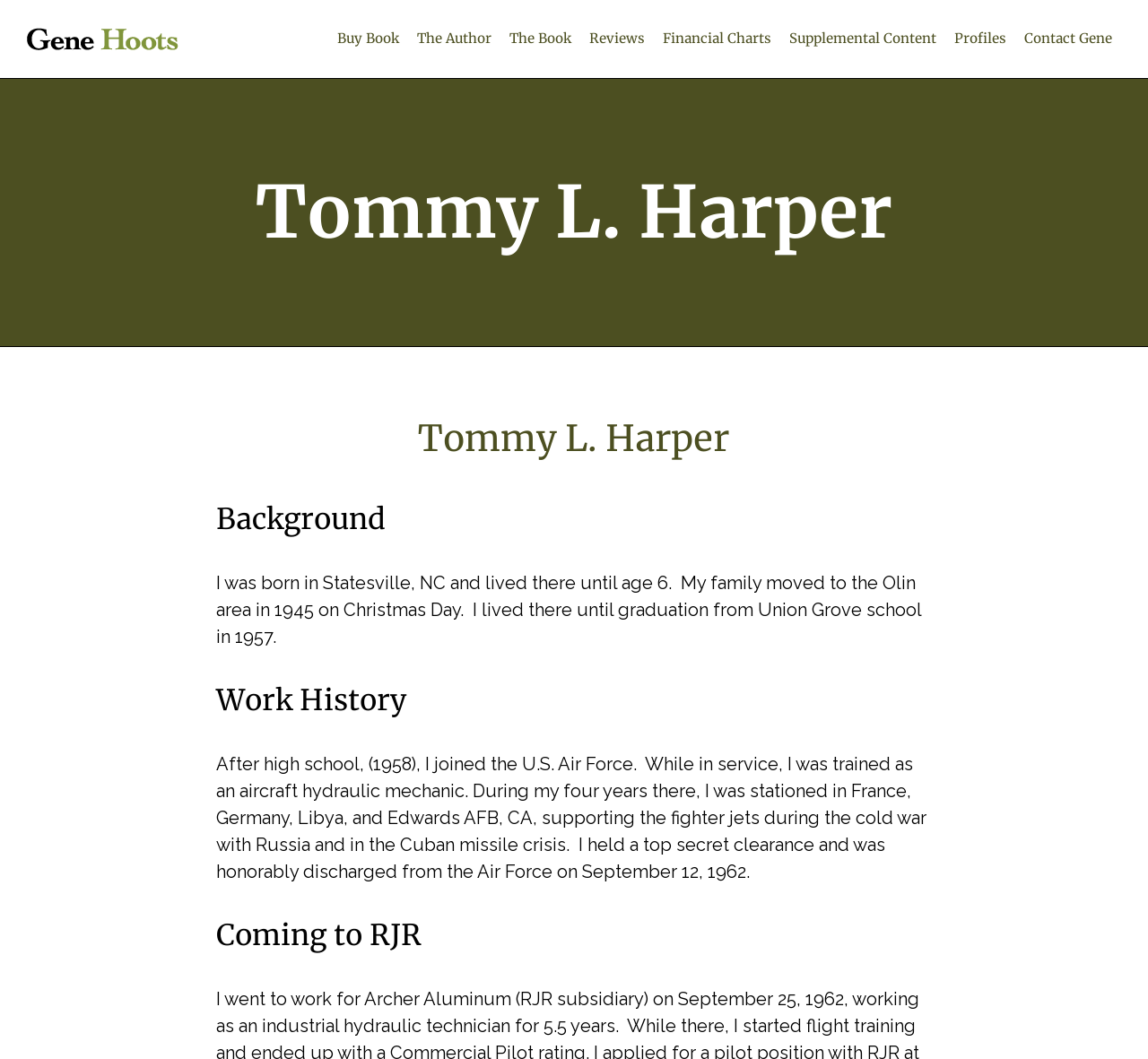Determine the bounding box coordinates (top-left x, top-left y, bottom-right x, bottom-right y) of the UI element described in the following text: The Book

[0.436, 0.0, 0.505, 0.071]